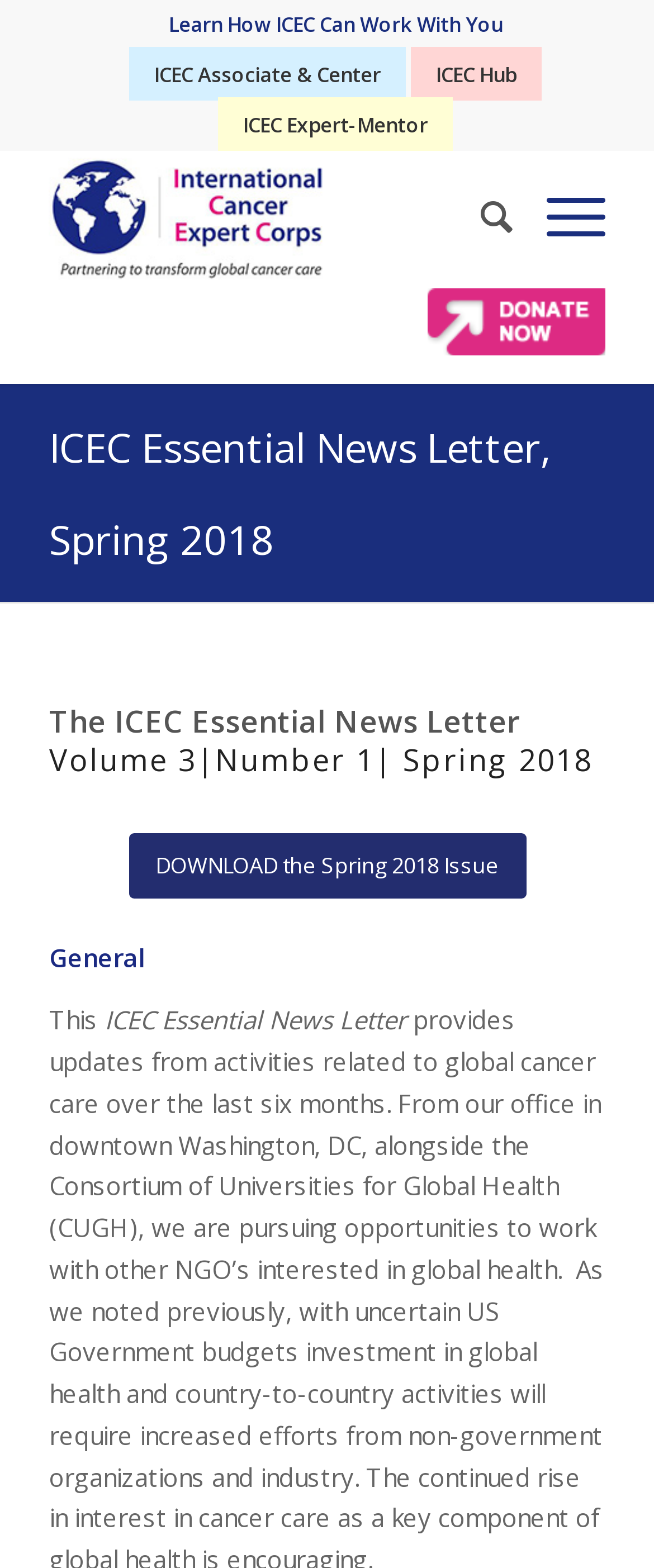Locate the bounding box coordinates for the element described below: "DOWNLOAD the Spring 2018 Issue". The coordinates must be four float values between 0 and 1, formatted as [left, top, right, bottom].

[0.196, 0.532, 0.804, 0.573]